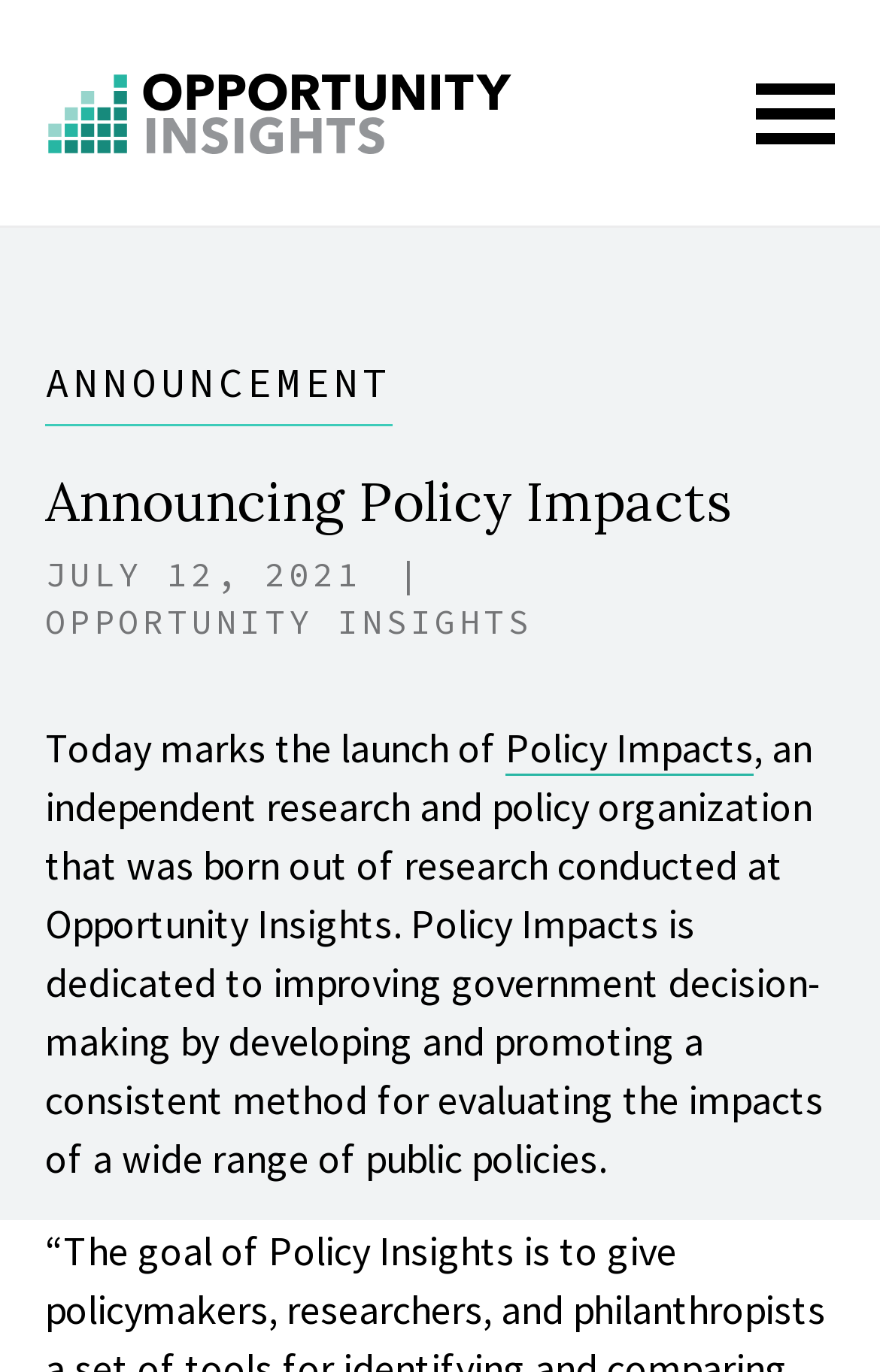Elaborate on the different components and information displayed on the webpage.

The webpage is announcing the launch of Policy Impacts, an independent research and policy organization. At the top, there is a prominent link labeled "ANNOUNCEMENT". Below it, the title "Announcing Policy Impacts" is displayed, followed by the date "JULY 12, 2021" and the organization's name "OPPORTUNITY INSIGHTS" on the same line, separated by a vertical bar. 

Further down, a paragraph of text explains the purpose of Policy Impacts, which is to improve government decision-making by evaluating the impacts of public policies. Within this paragraph, the text "Policy Impacts" is a clickable link. The overall structure of the webpage is simple, with a clear hierarchy of information, and the text is organized in a logical and easy-to-follow manner.